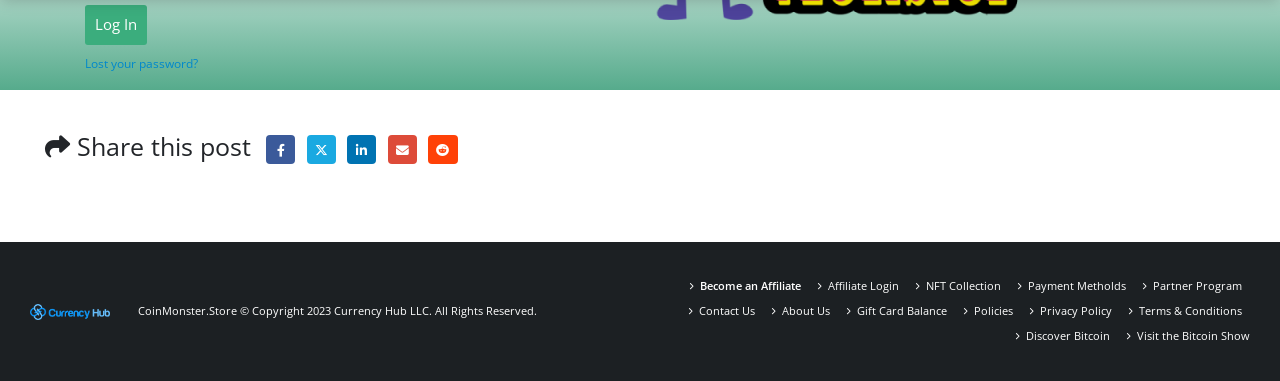Predict the bounding box coordinates of the UI element that matches this description: "Visit the Bitcoin Show". The coordinates should be in the format [left, top, right, bottom] with each value between 0 and 1.

[0.888, 0.861, 0.977, 0.9]